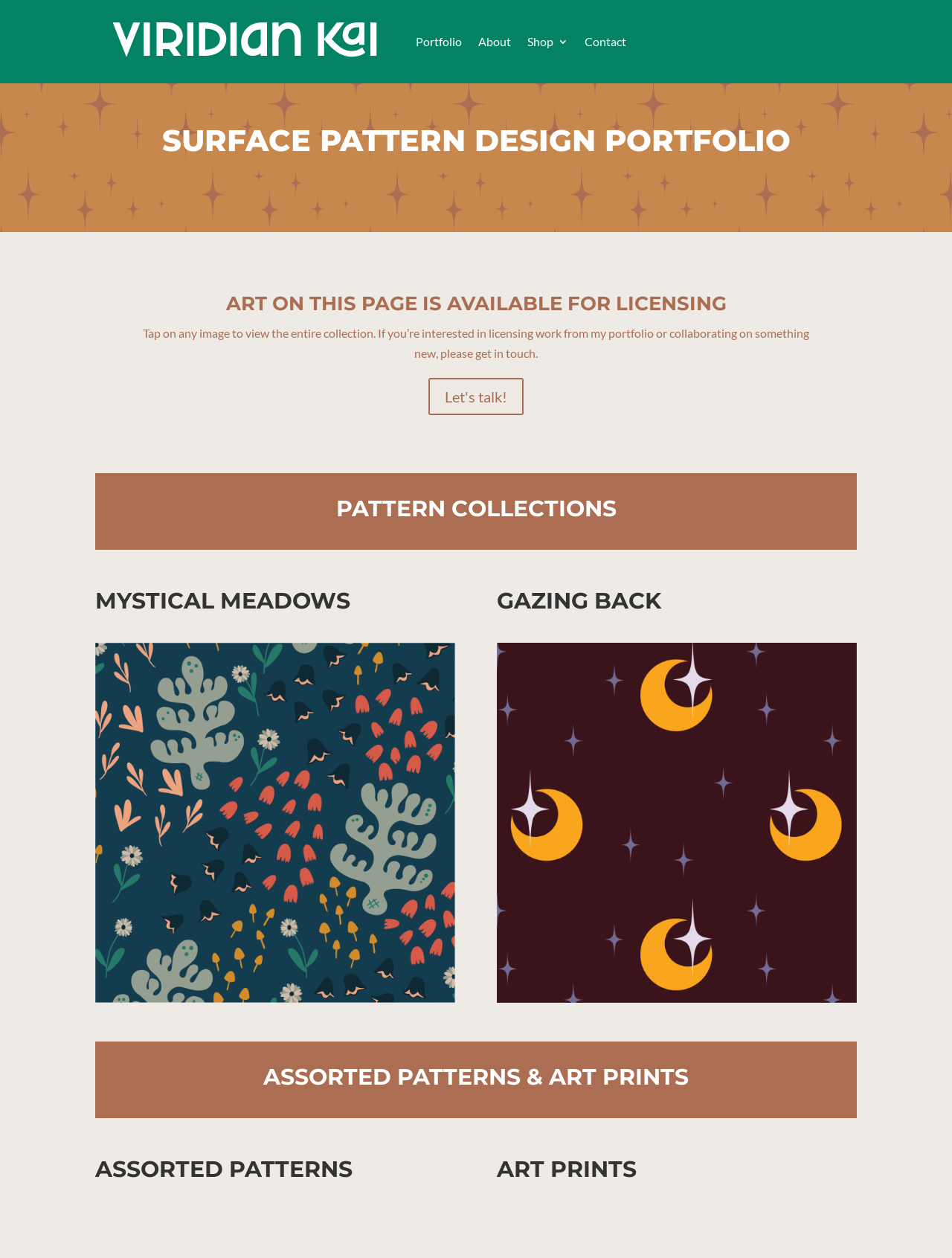Please analyze the image and provide a thorough answer to the question:
How many pattern collections are shown on the webpage?

I found the answer by counting the number of pattern collections shown on the webpage. I saw three headings that indicate separate pattern collections: 'MYSTICAL MEADOWS', 'GAZING BACK', and 'ASSORTED PATTERNS & ART PRINTS'.